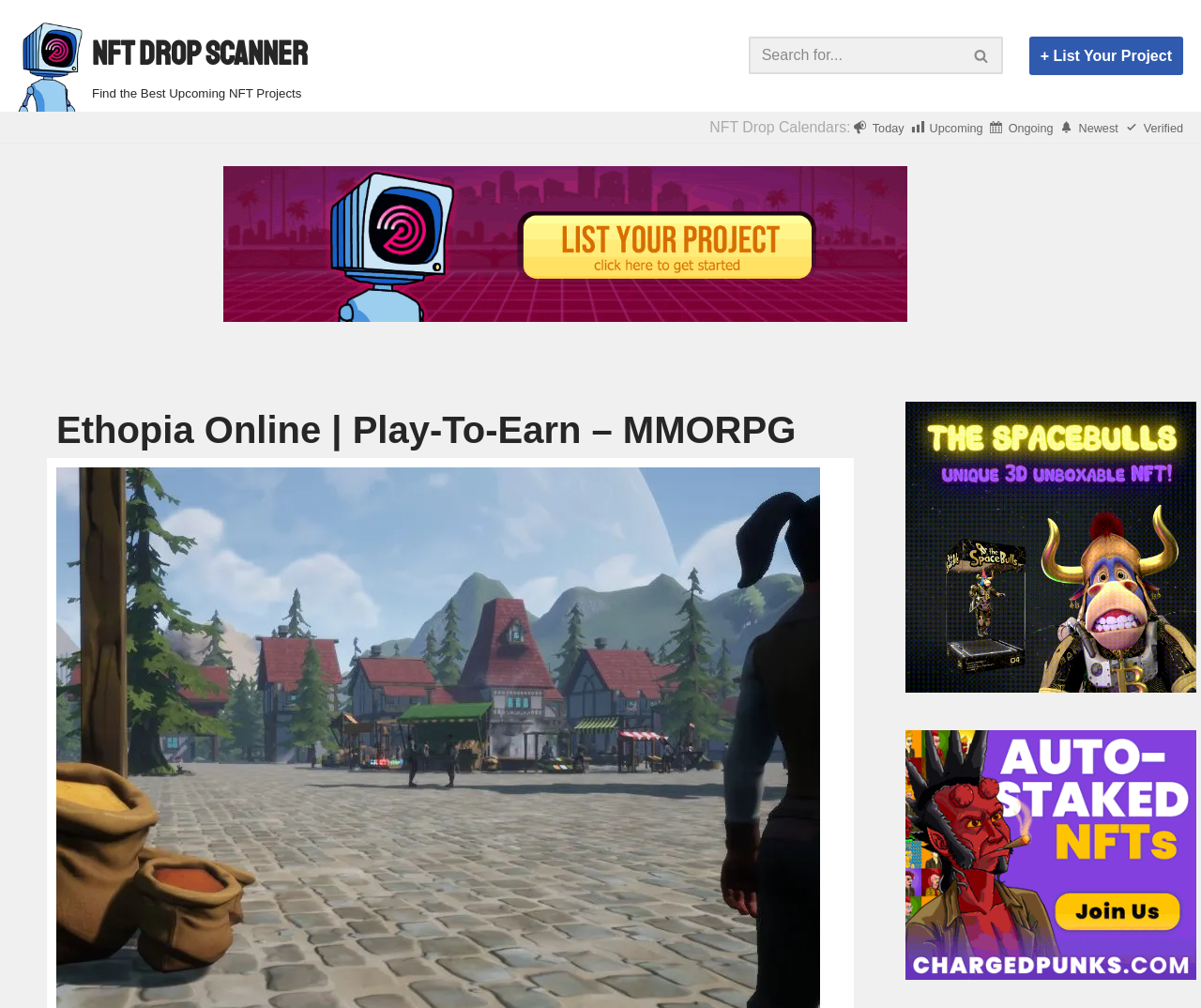What is the theme of the webpage's background image?
Please use the image to provide an in-depth answer to the question.

The background image of the webpage appears to be a fantasy-themed landscape, which is consistent with the medieval fantasy MMORPG game mentioned in the meta description. The image features a scenic landscape with rolling hills and mountains, suggesting a fantasy world.